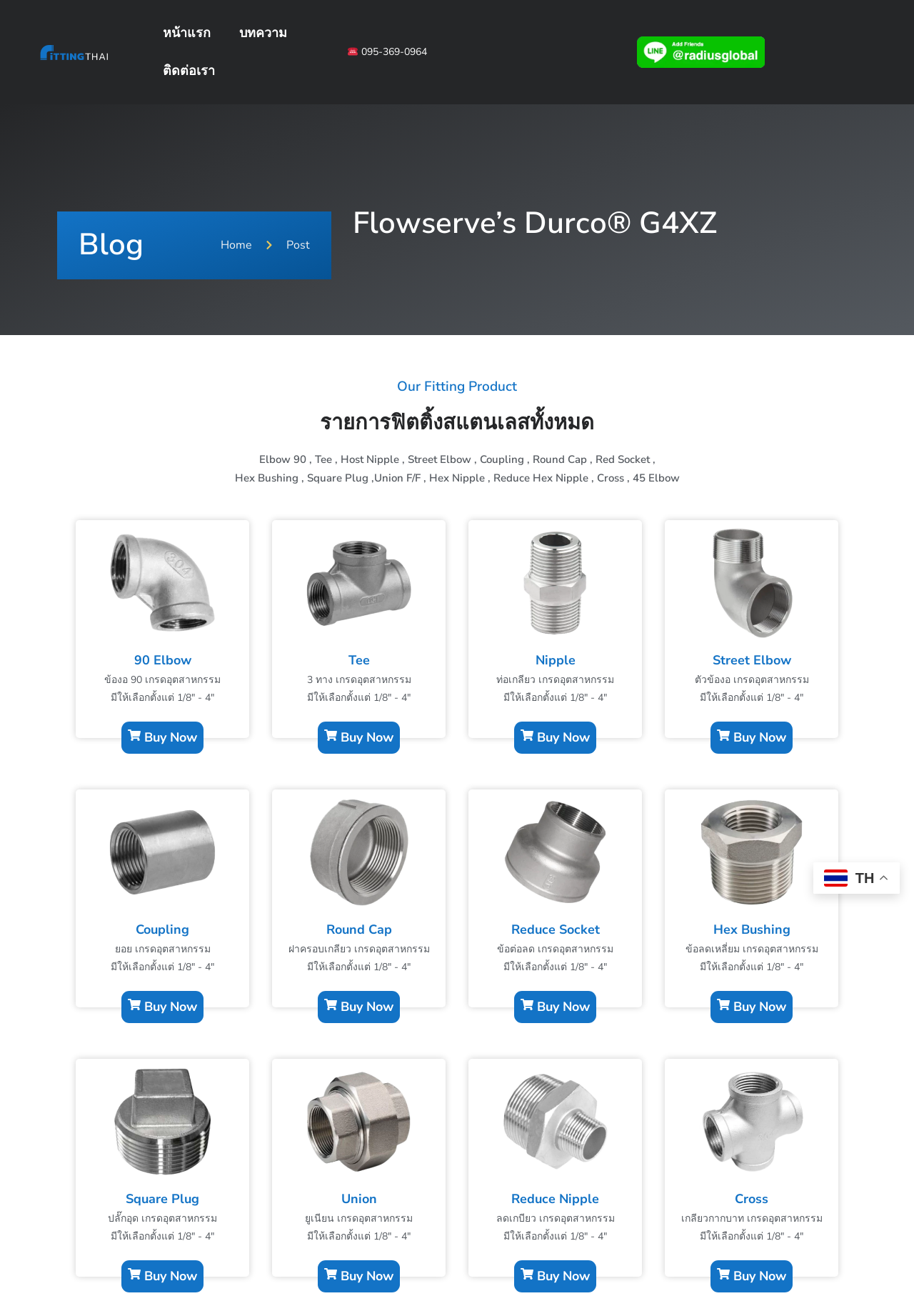Please provide a short answer using a single word or phrase for the question:
What is the phone number of the company?

095-369-0964